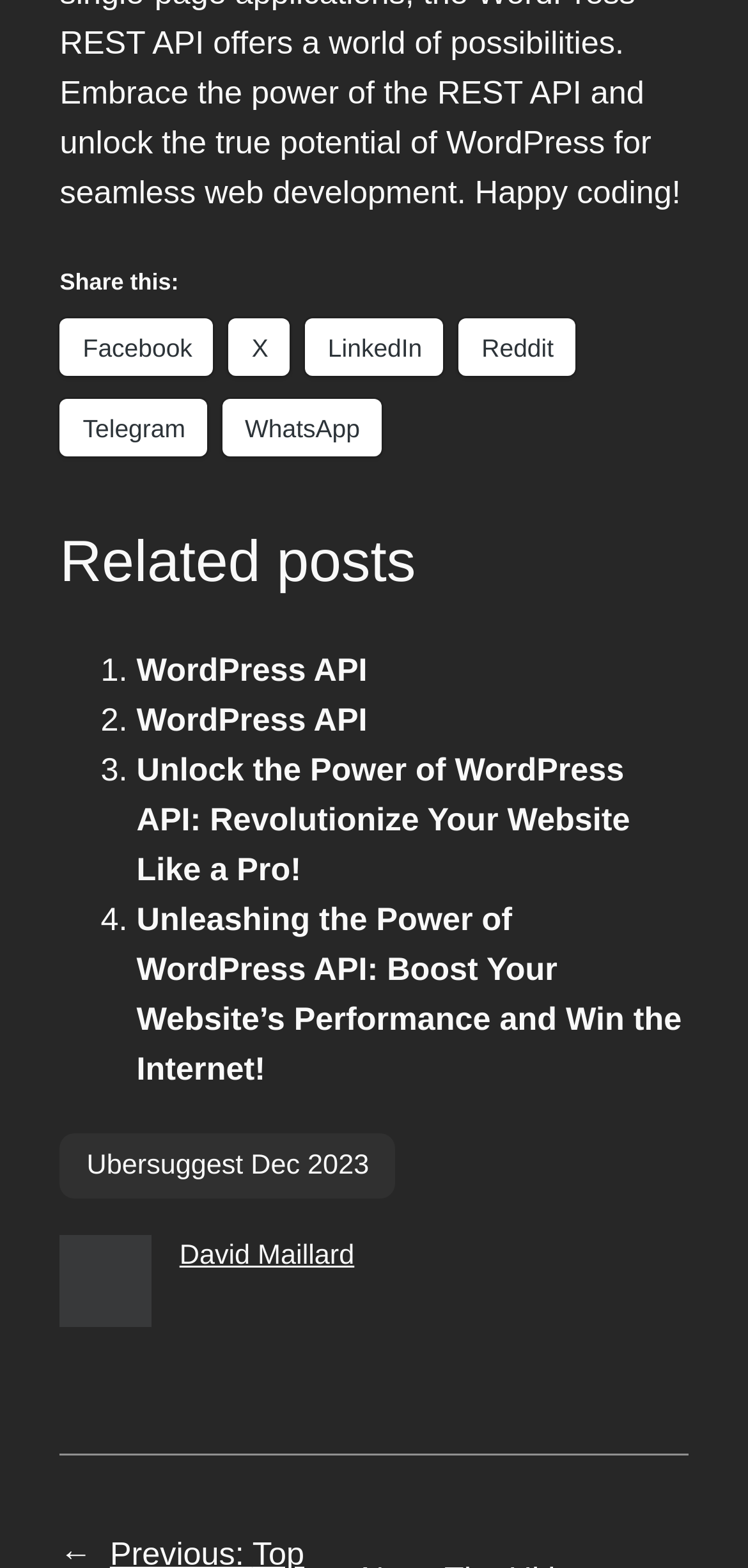Could you indicate the bounding box coordinates of the region to click in order to complete this instruction: "Visit Ubersuggest Dec 2023".

[0.08, 0.723, 0.529, 0.765]